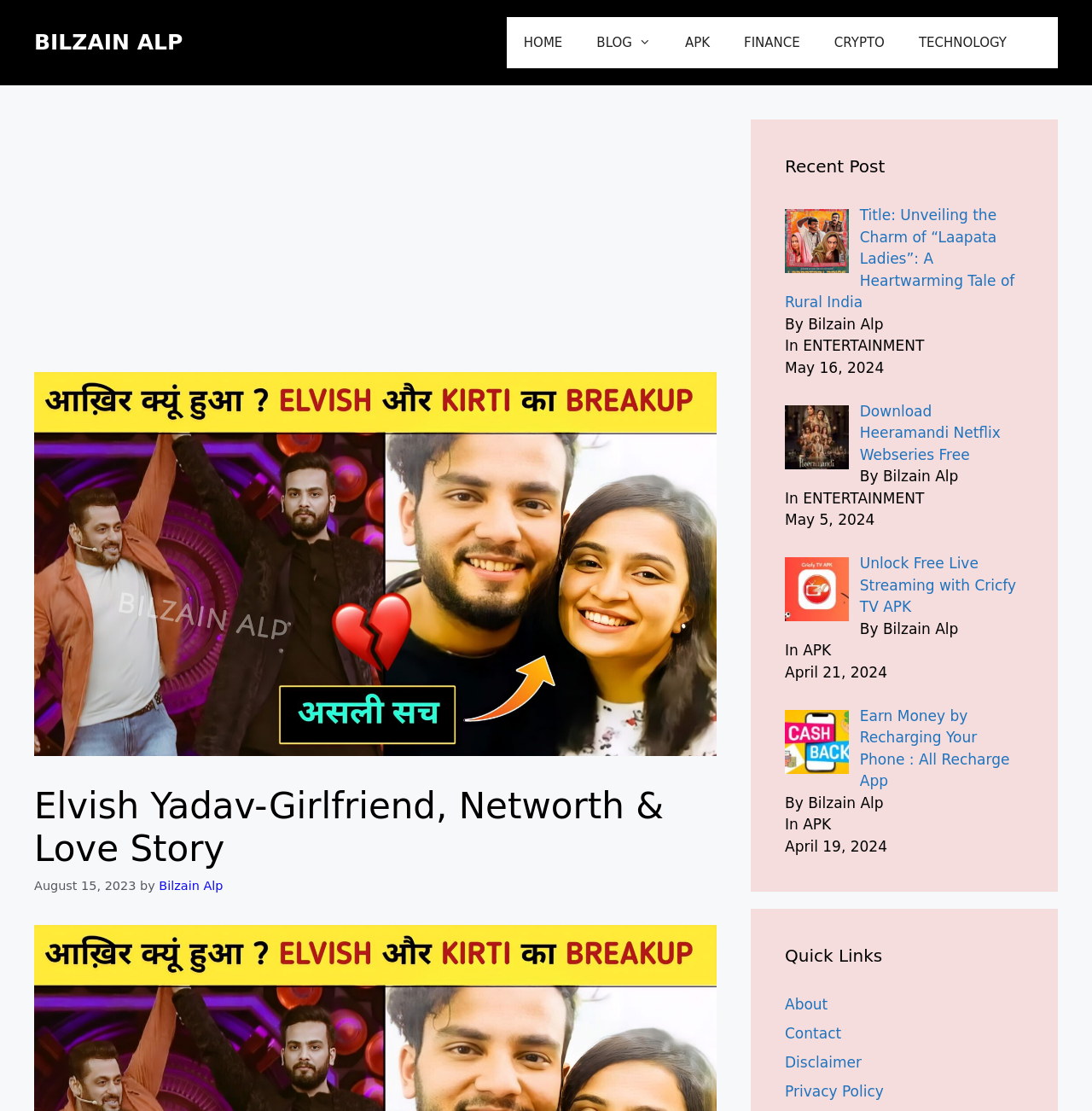Based on the element description: "BILZAIN ALP", identify the UI element and provide its bounding box coordinates. Use four float numbers between 0 and 1, [left, top, right, bottom].

[0.031, 0.027, 0.167, 0.049]